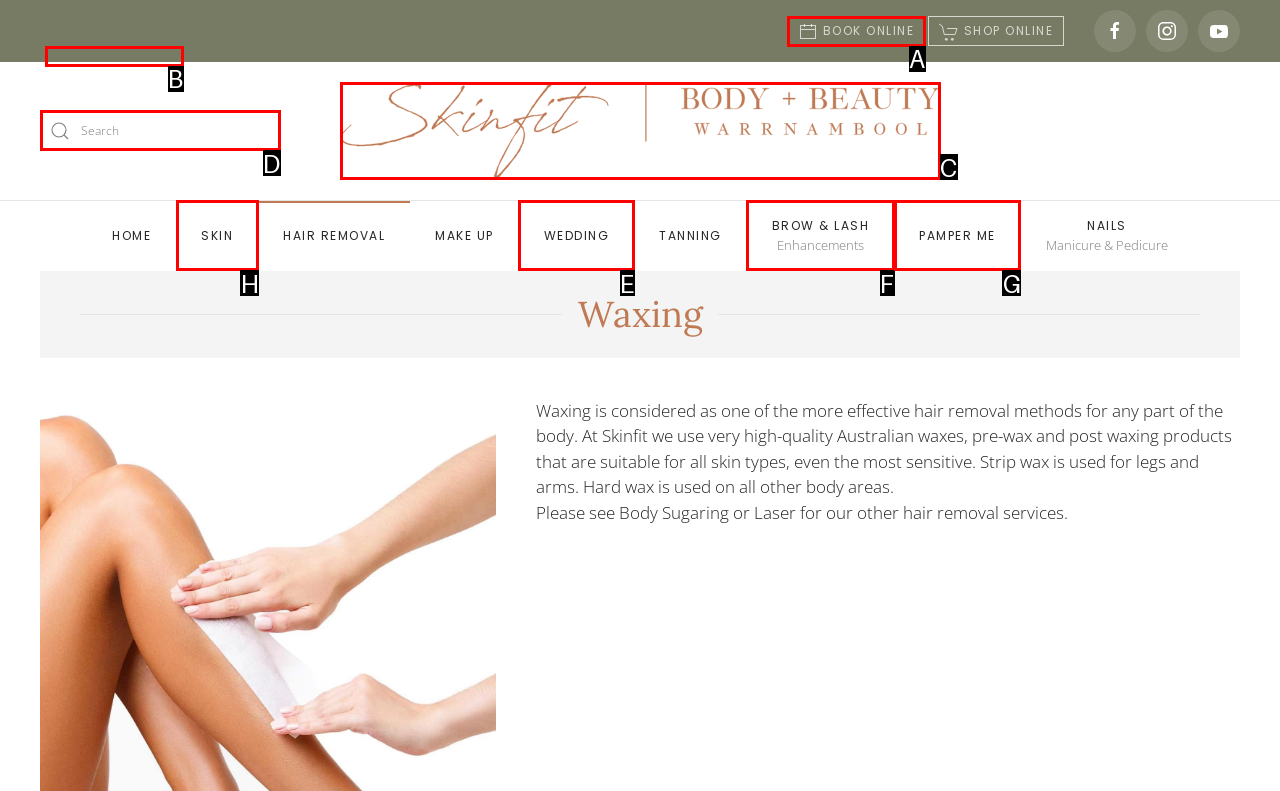Point out which UI element to click to complete this task: Click SKIN
Answer with the letter corresponding to the right option from the available choices.

H